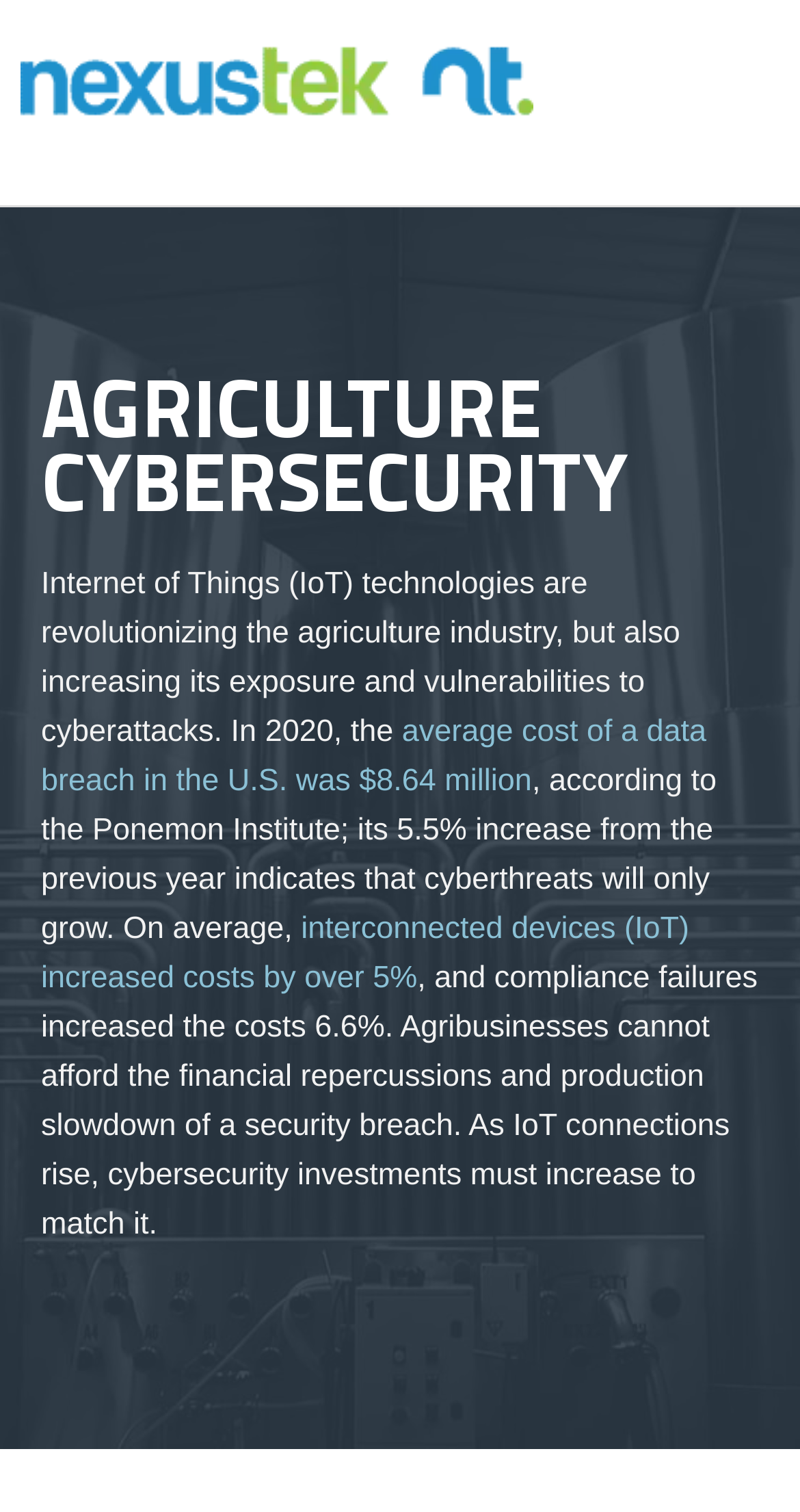What percentage increase in costs is attributed to interconnected devices?
Refer to the screenshot and deliver a thorough answer to the question presented.

The answer can be found in the link element with the text 'interconnected devices (IoT) increased costs by over 5%'. This link is located below the text that mentions the average cost of a data breach in the U.S.